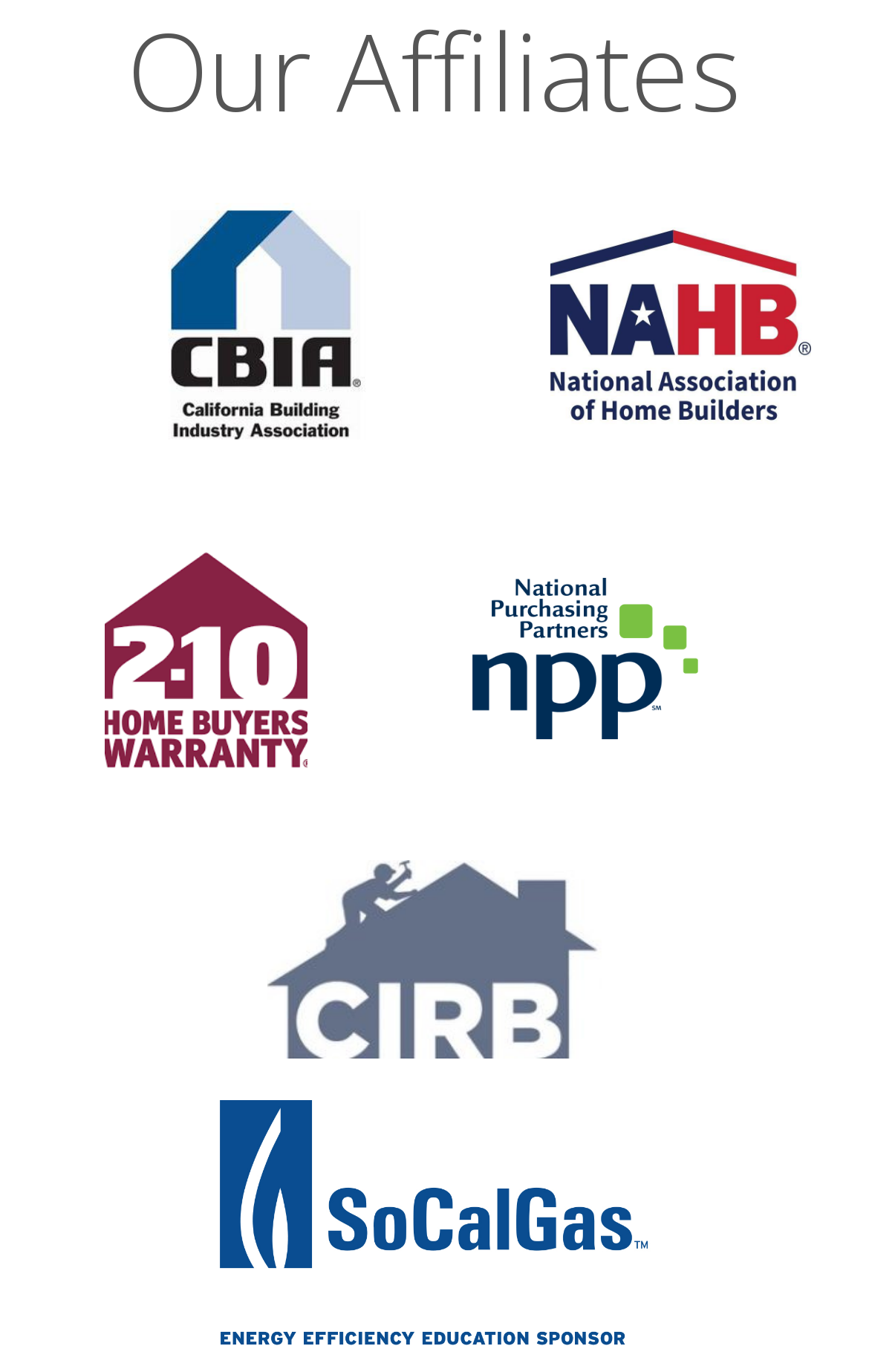How many links are on the webpage?
Examine the screenshot and reply with a single word or phrase.

5